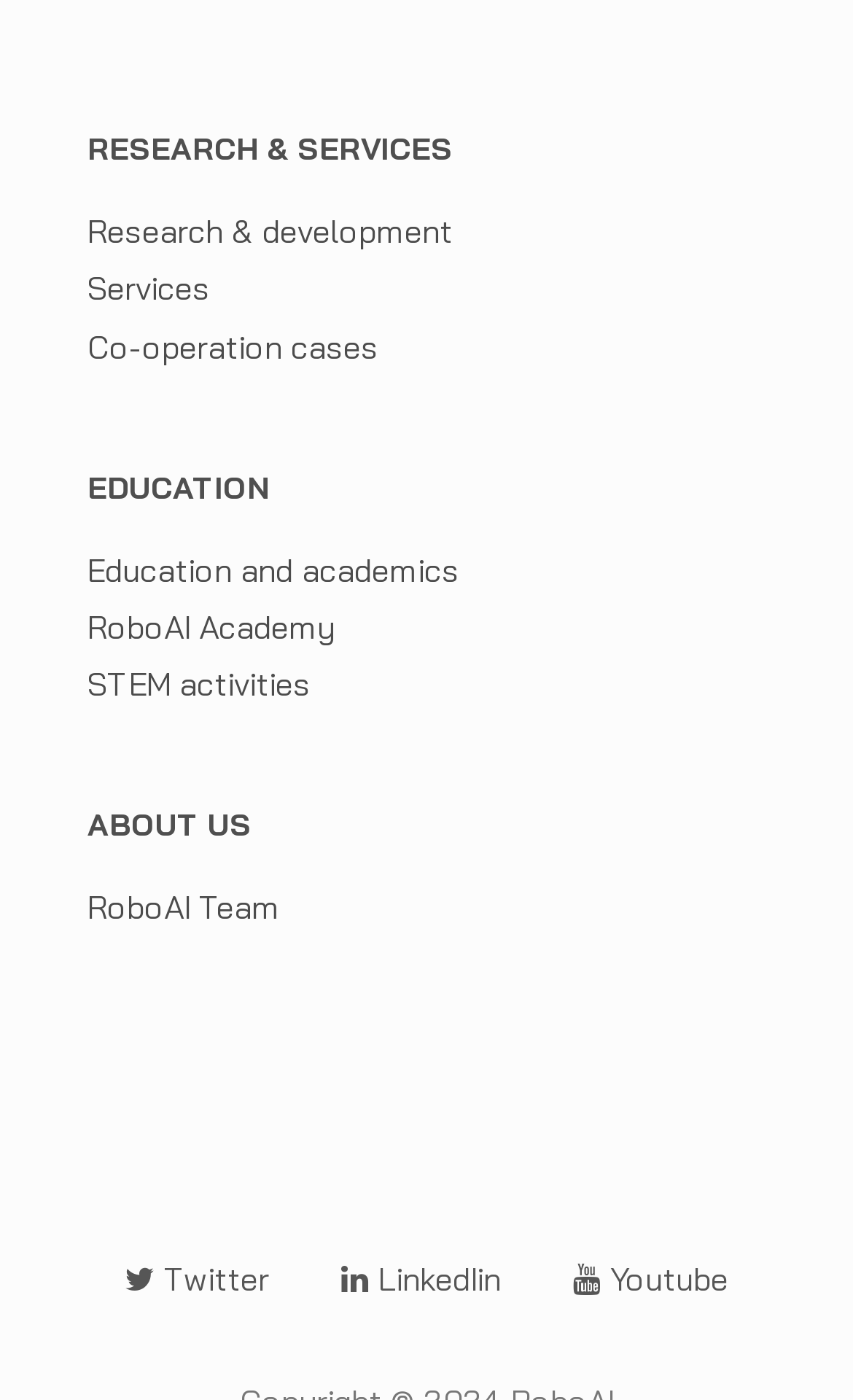Determine the bounding box coordinates for the HTML element described here: "Education and academics".

[0.103, 0.392, 0.538, 0.421]